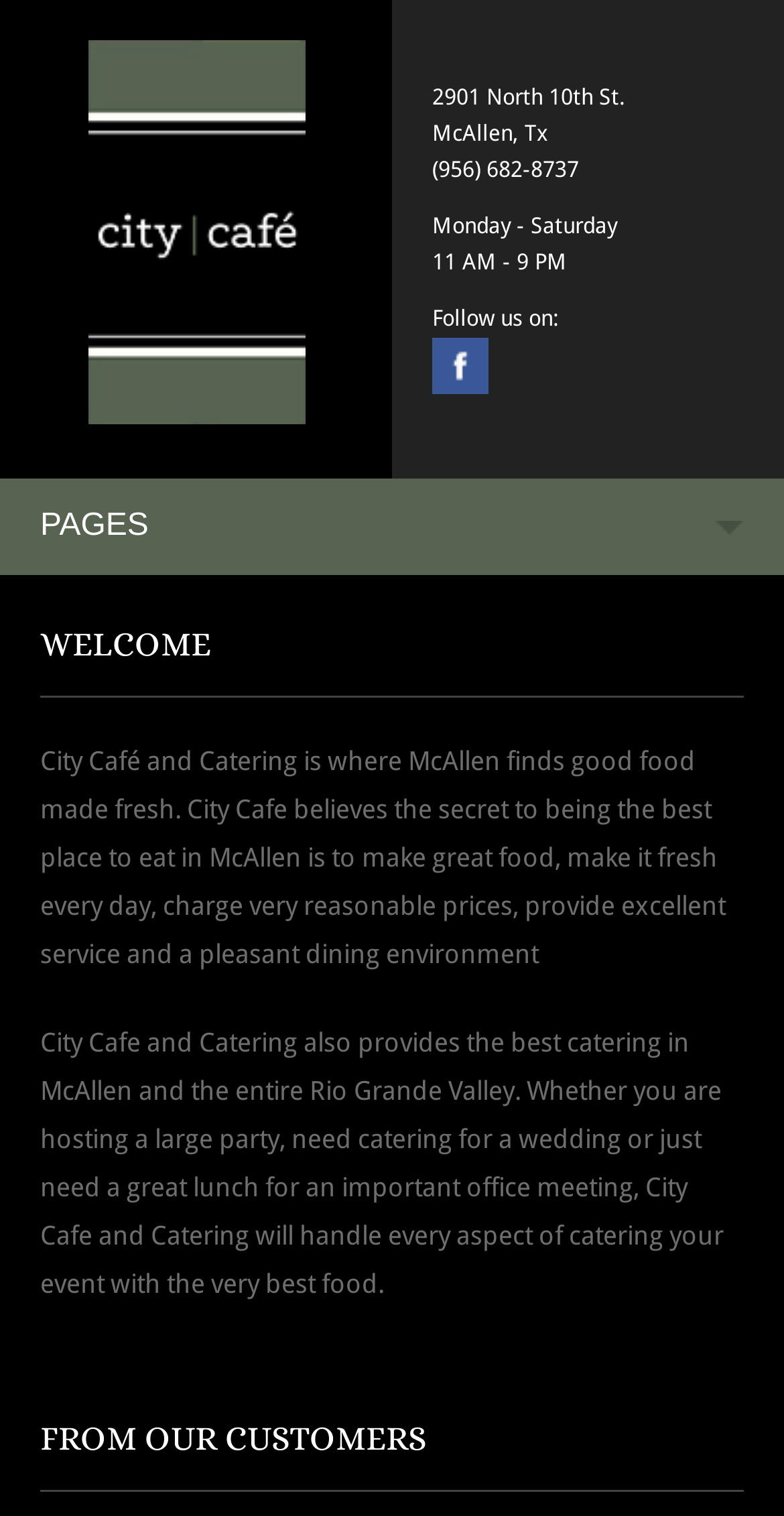Answer the question with a single word or phrase: 
What social media platform is City Cafe & Catering on?

Facebook